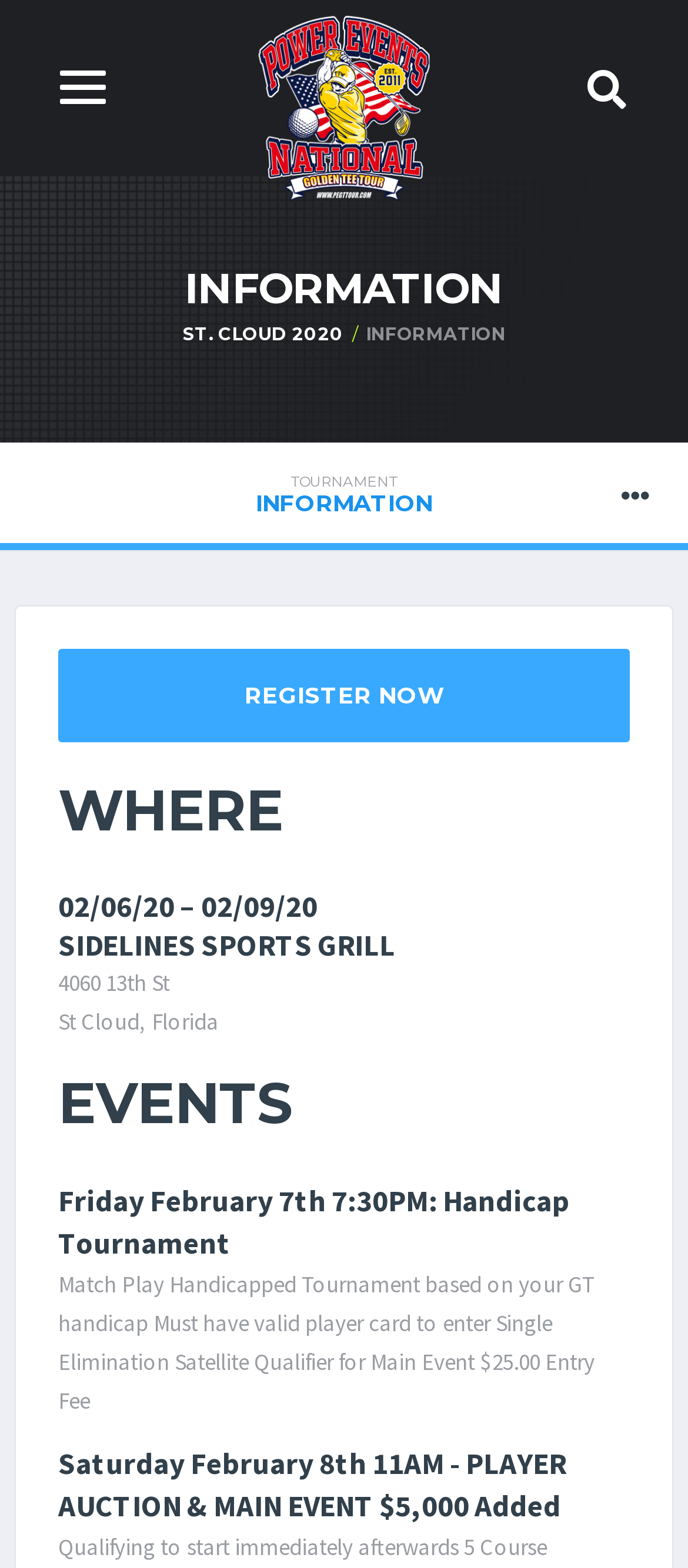Identify the bounding box for the UI element described as: "TournamentInformation". Ensure the coordinates are four float numbers between 0 and 1, formatted as [left, top, right, bottom].

[0.0, 0.282, 1.0, 0.351]